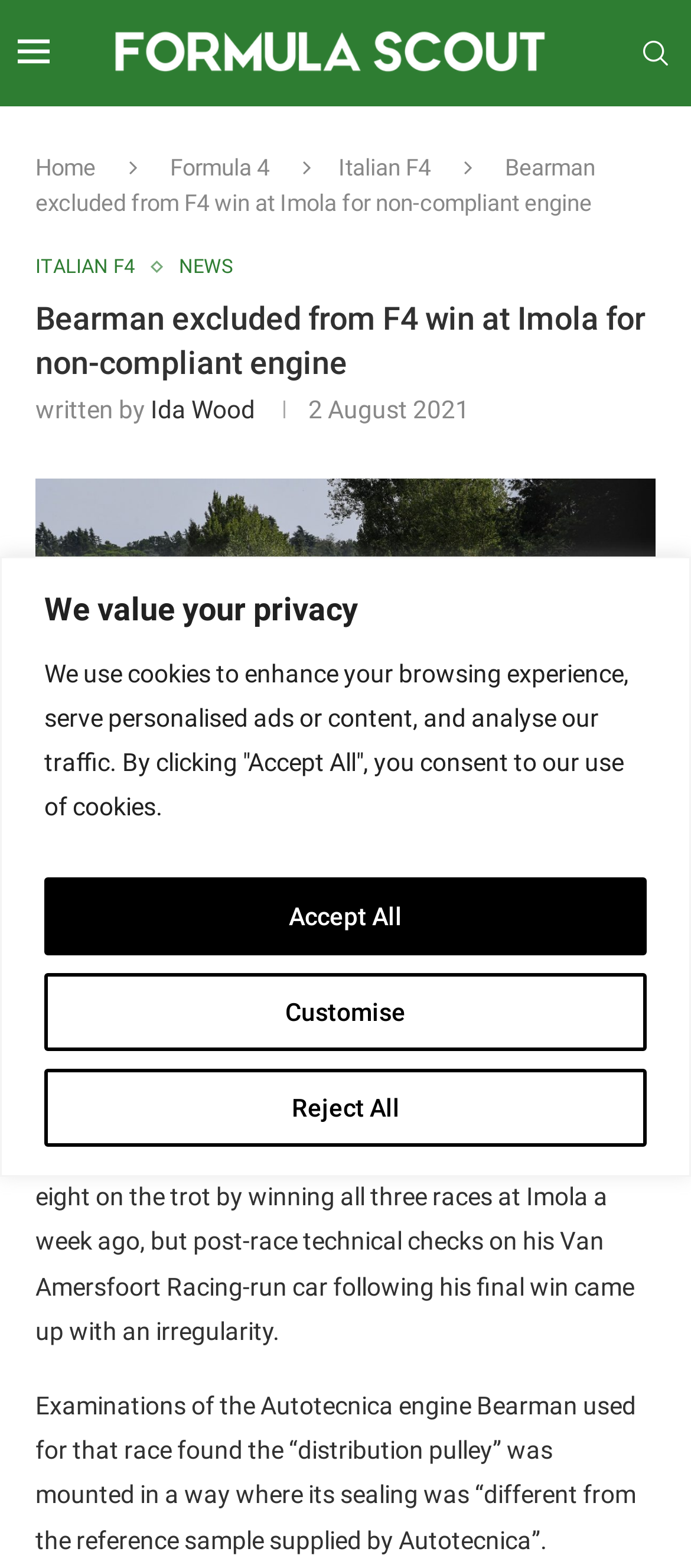Identify the bounding box coordinates of the element that should be clicked to fulfill this task: "go to Home". The coordinates should be provided as four float numbers between 0 and 1, i.e., [left, top, right, bottom].

[0.051, 0.098, 0.138, 0.115]